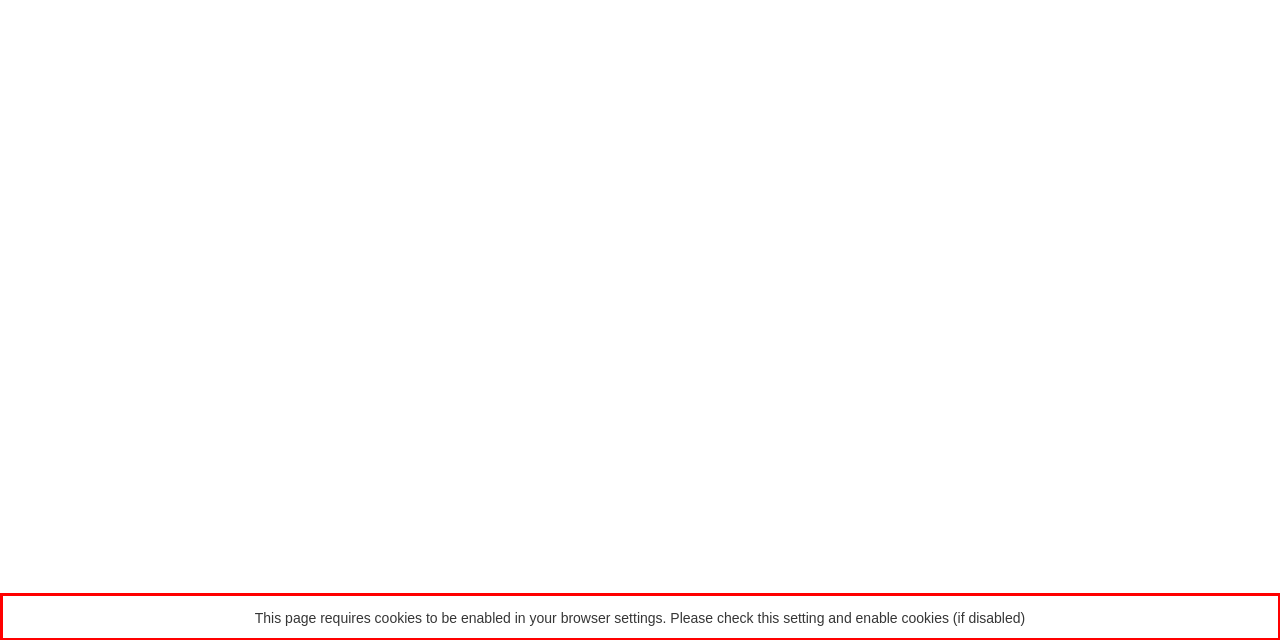Observe the screenshot of the webpage that includes a red rectangle bounding box. Conduct OCR on the content inside this red bounding box and generate the text.

This page requires cookies to be enabled in your browser settings. Please check this setting and enable cookies (if disabled)